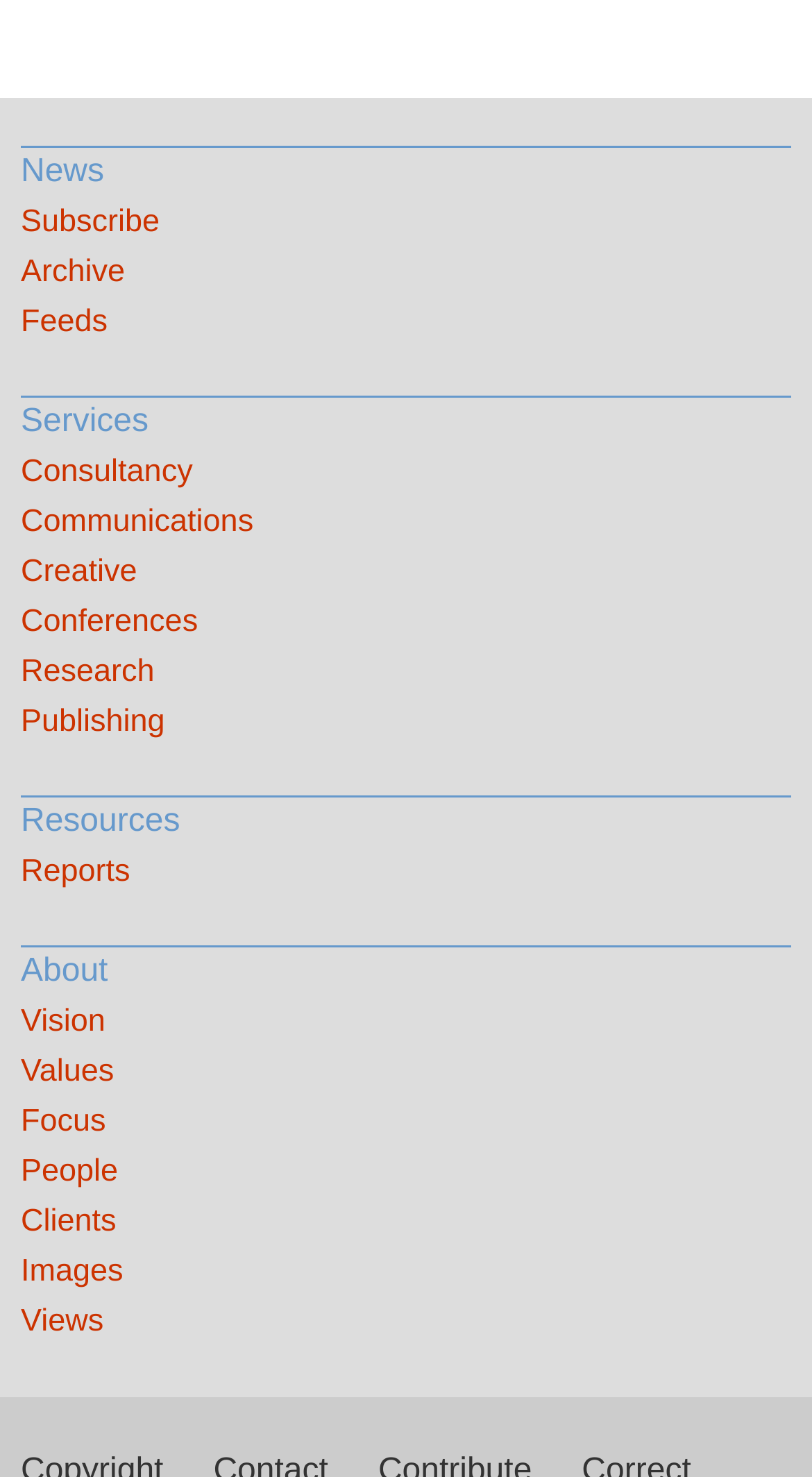Provide a single word or phrase to answer the given question: 
How many links are available under the 'News' section?

Three